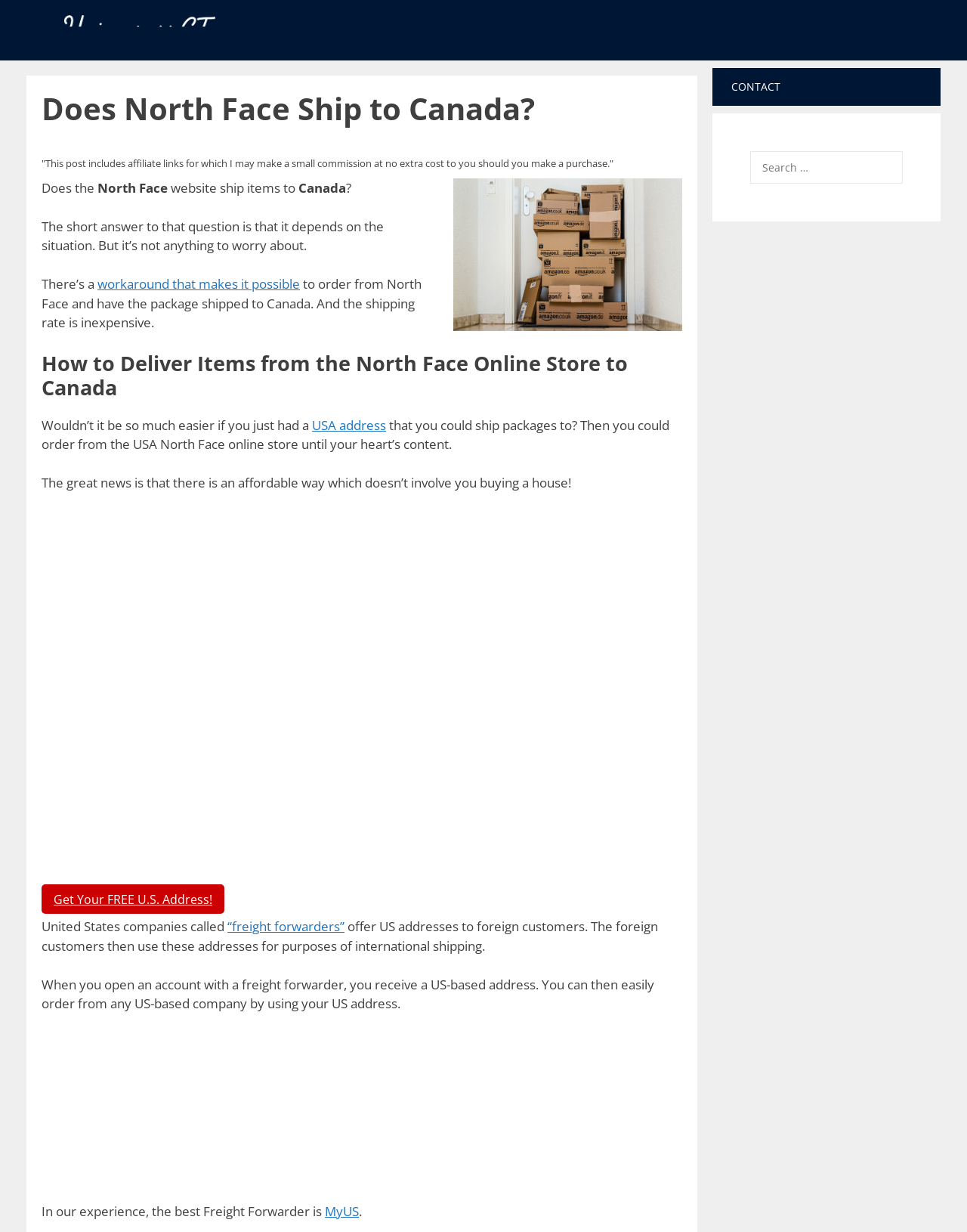Based on the image, give a detailed response to the question: What can you do with a US-based address provided by a freight forwarder?

Based on the webpage, with a US-based address provided by a freight forwarder, you can easily order from any US-based company, as mentioned in the sentence 'You can then easily order from any US-based company by using your US address'.